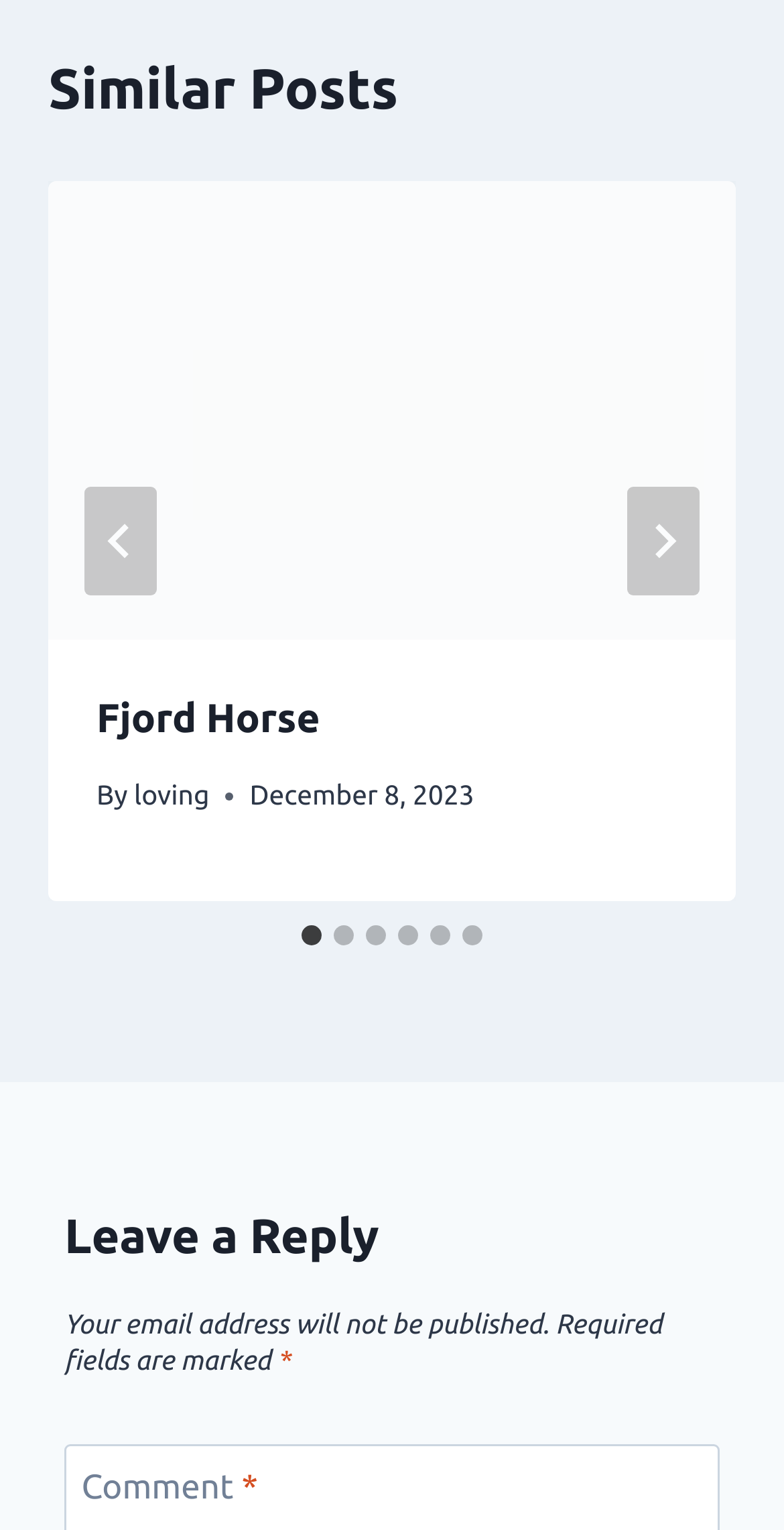Use the information in the screenshot to answer the question comprehensively: What is the title of the first post?

The title of the first post can be found in the article section, which is a child element of the tabpanel with the role description 'slide'. The title is 'Fjord Horse', which is also the text of the link and the image description.